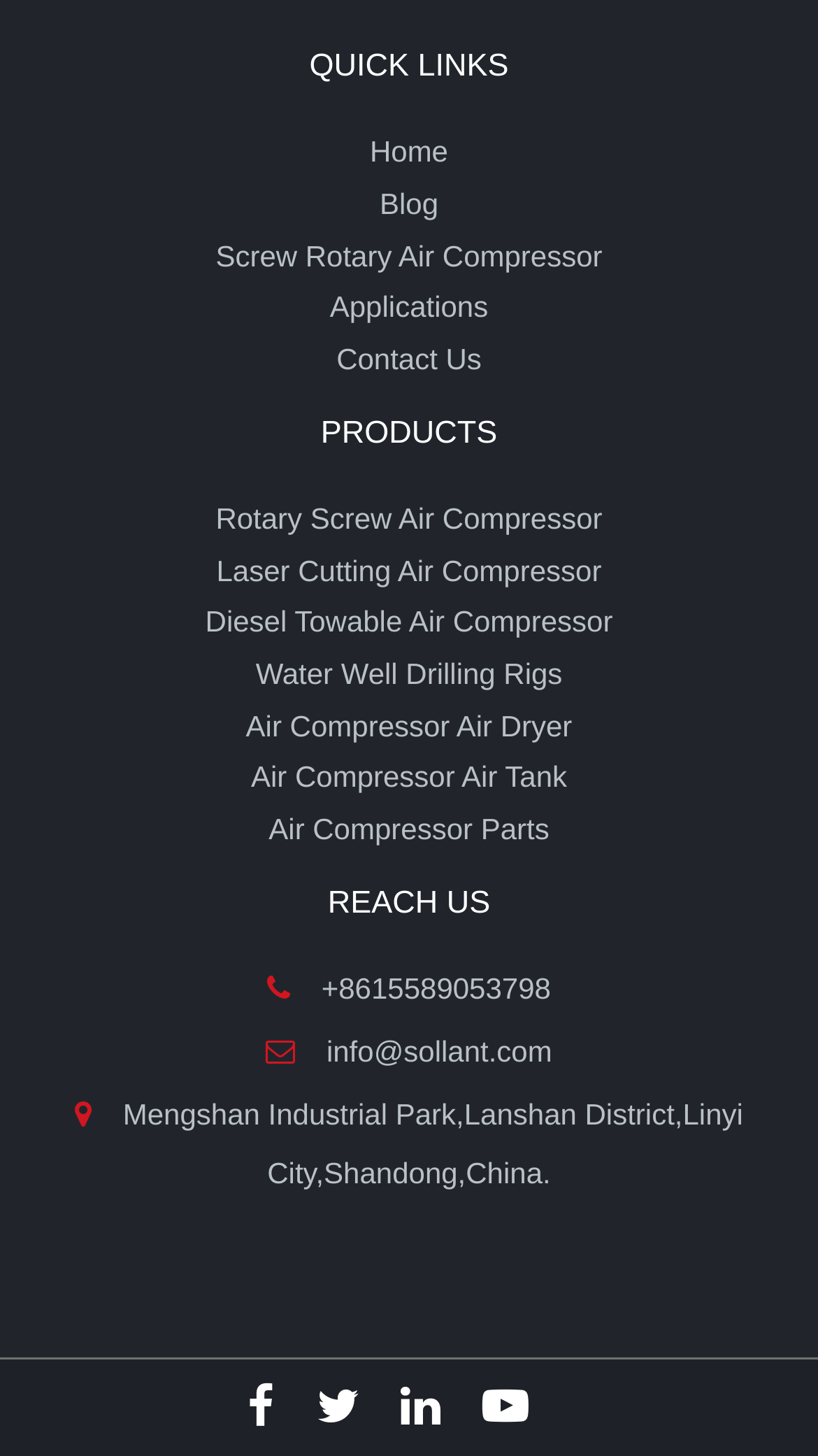What is the purpose of the 'PRODUCTS' section?
Based on the content of the image, thoroughly explain and answer the question.

The 'PRODUCTS' section appears to be a catalog of products offered by the company, providing links to various types of air compressors and related equipment. The purpose of this section is to showcase the products available to customers.